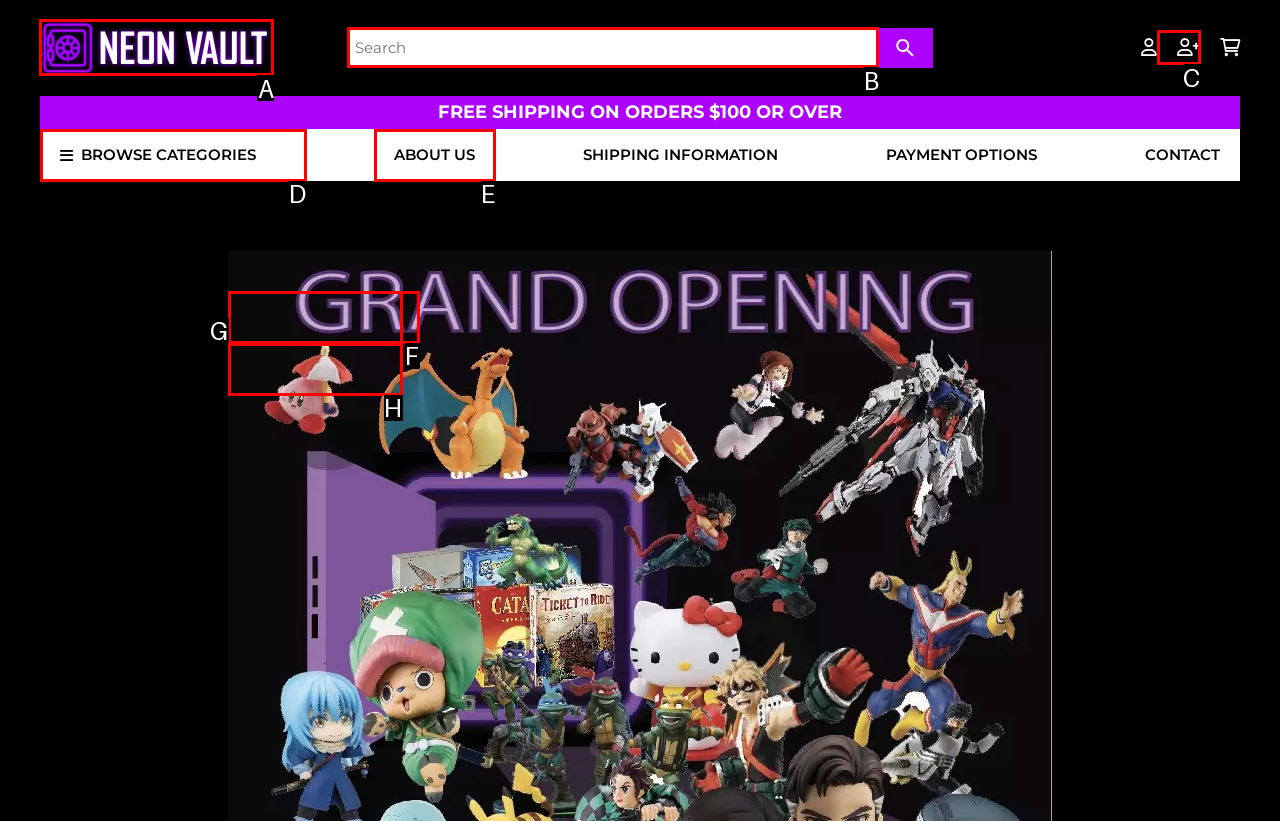Select the letter of the UI element that matches this task: Follow on Facebook
Provide the answer as the letter of the correct choice.

A